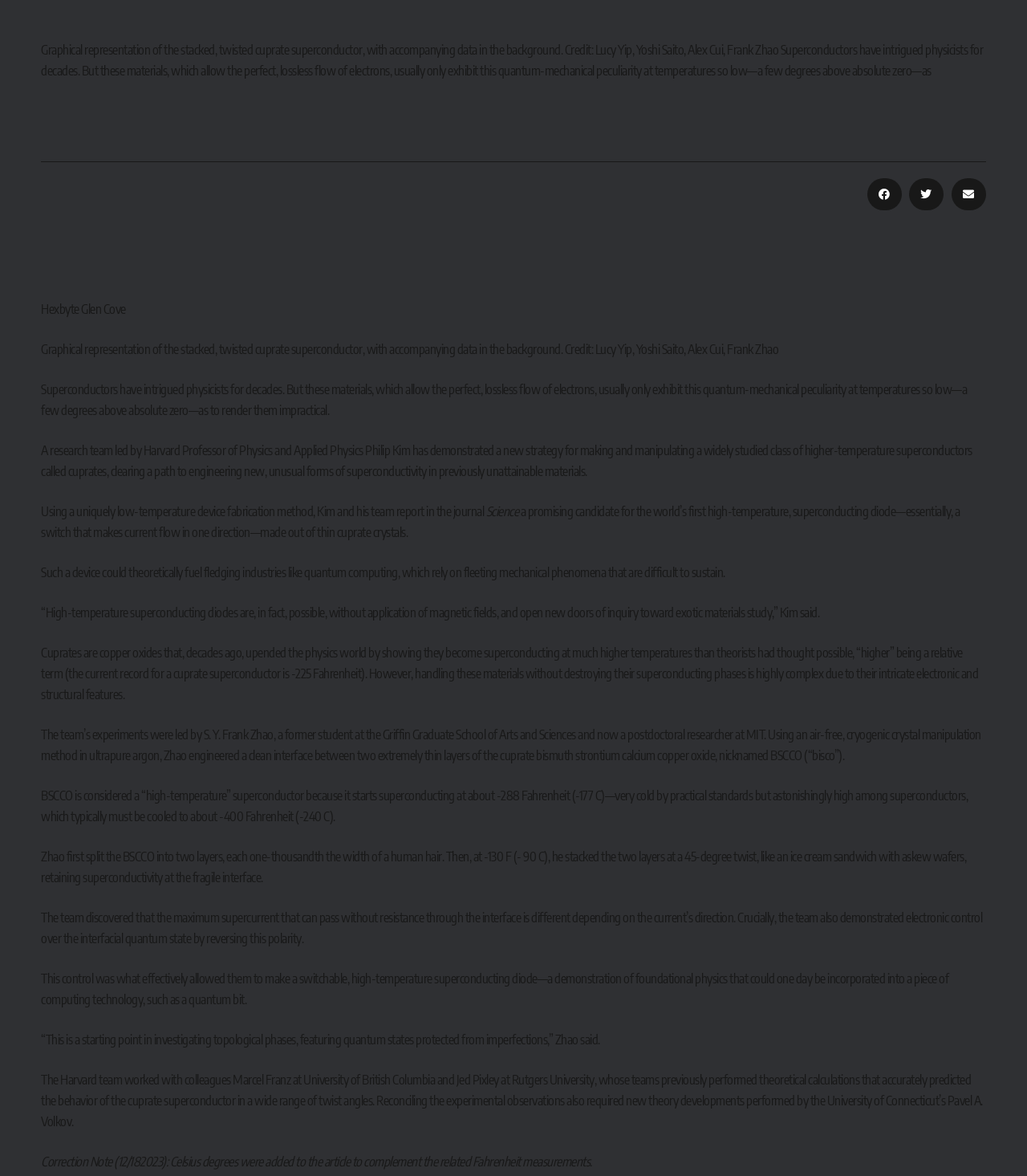Locate the bounding box coordinates of the region to be clicked to comply with the following instruction: "Learn more about quantum computing". The coordinates must be four float numbers between 0 and 1, in the form [left, top, right, bottom].

[0.296, 0.48, 0.387, 0.494]